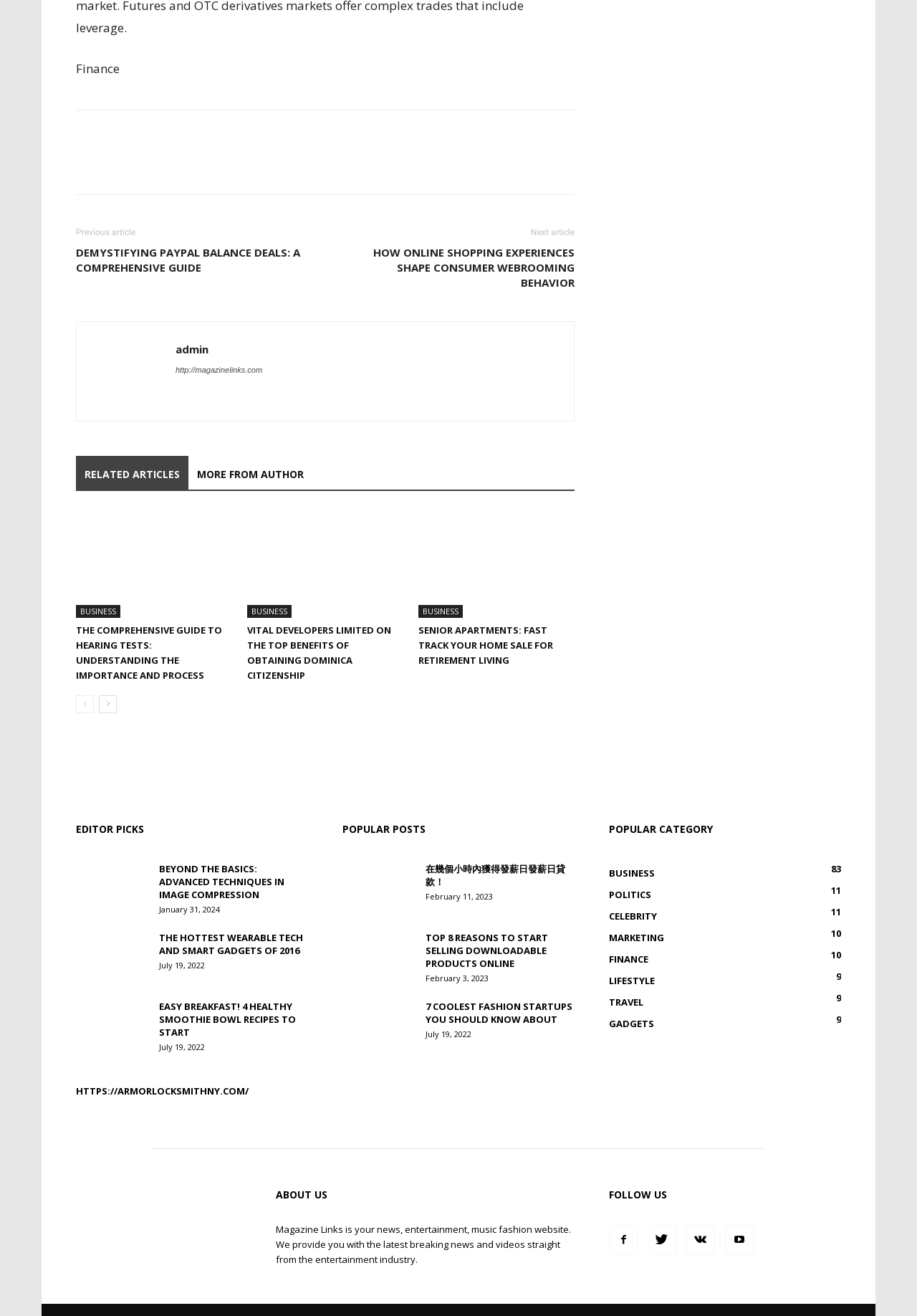Please determine the bounding box coordinates of the clickable area required to carry out the following instruction: "View the 'BEYOND THE BASICS: ADVANCED TECHNIQUES IN IMAGE COMPRESSION' article". The coordinates must be four float numbers between 0 and 1, represented as [left, top, right, bottom].

[0.083, 0.655, 0.161, 0.693]